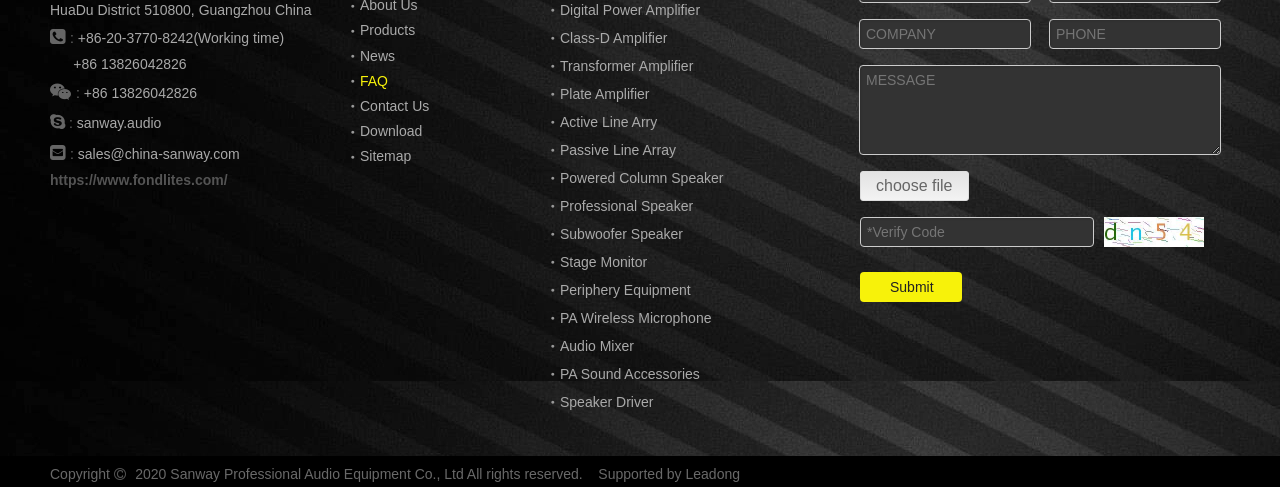Identify the bounding box of the HTML element described as: "Sitemap".

[0.281, 0.304, 0.321, 0.337]